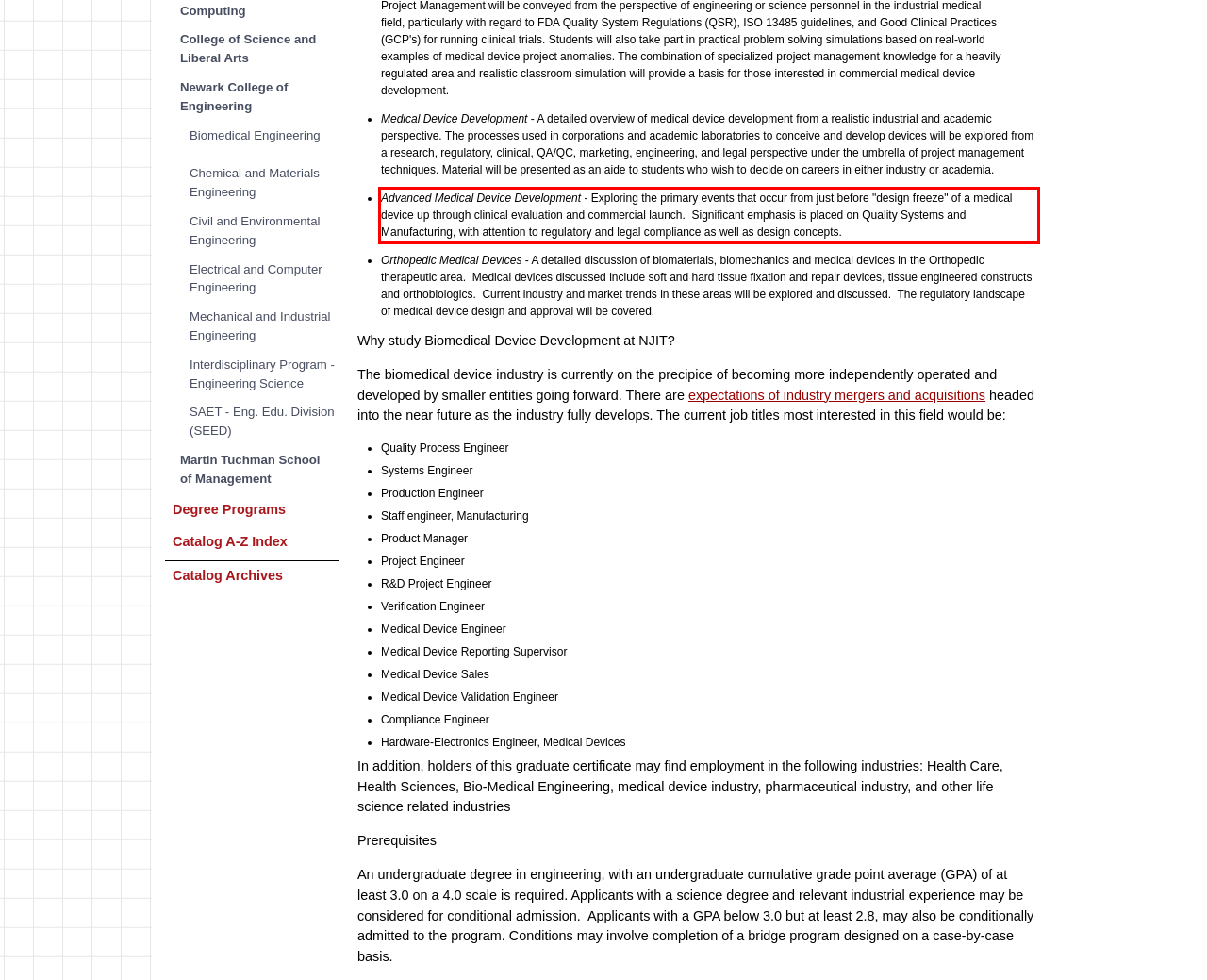Identify and transcribe the text content enclosed by the red bounding box in the given screenshot.

Advanced Medical Device Development - Exploring the primary events that occur from just before "design freeze" of a medical device up through clinical evaluation and commercial launch. Significant emphasis is placed on Quality Systems and Manufacturing, with attention to regulatory and legal compliance as well as design concepts.